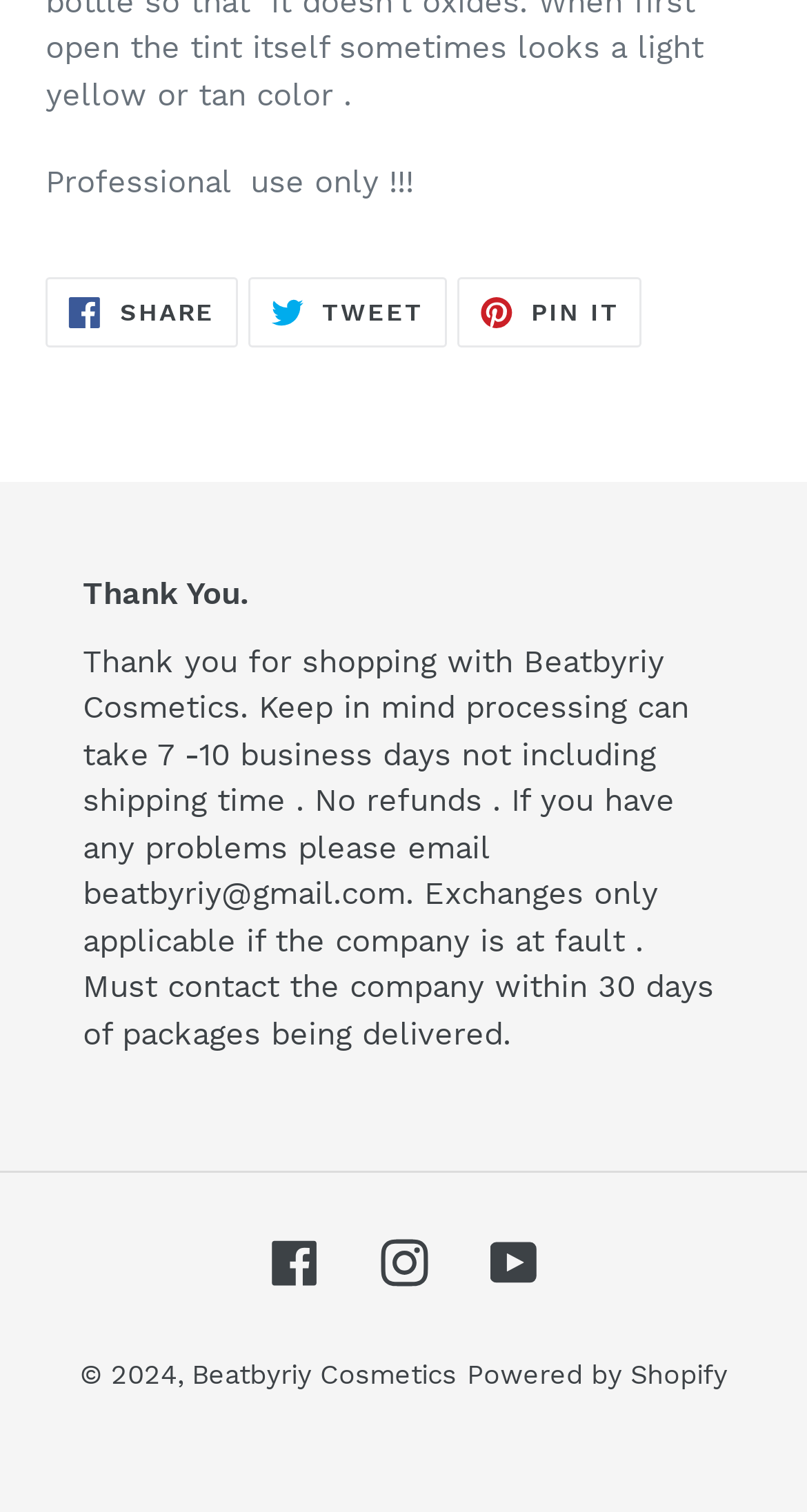Could you determine the bounding box coordinates of the clickable element to complete the instruction: "Visit Facebook page"? Provide the coordinates as four float numbers between 0 and 1, i.e., [left, top, right, bottom].

[0.335, 0.818, 0.394, 0.851]